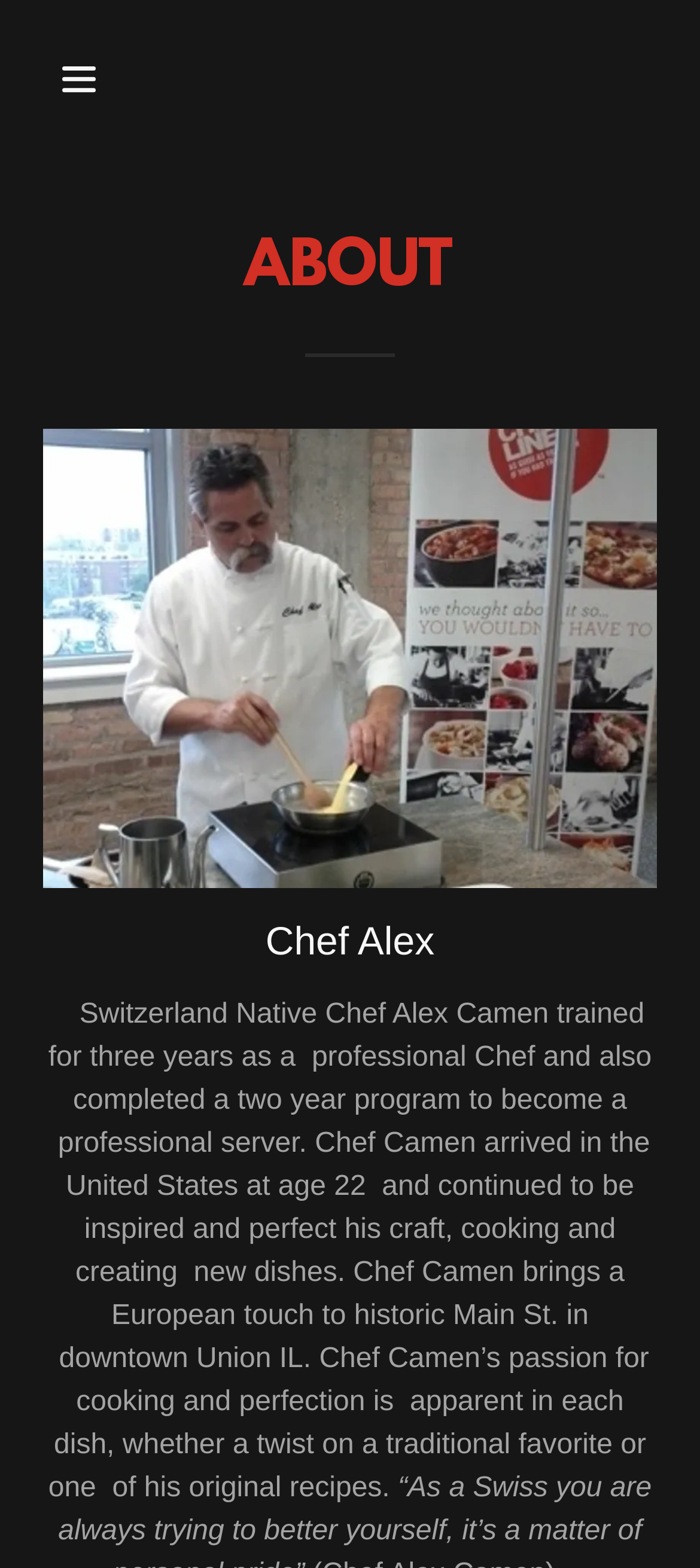How many years did Chef Alex train as a professional Chef? Analyze the screenshot and reply with just one word or a short phrase.

Three years